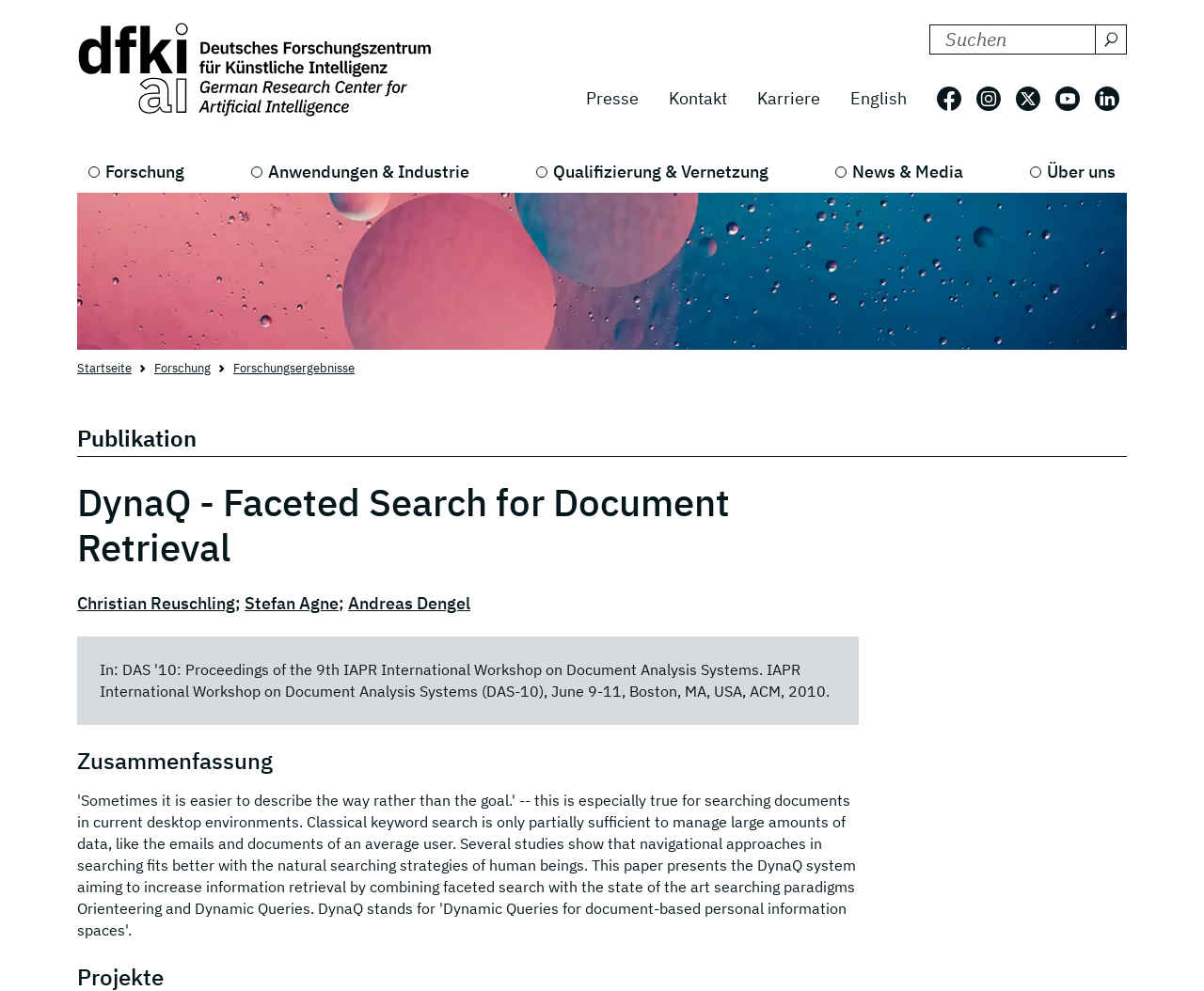Specify the bounding box coordinates for the region that must be clicked to perform the given instruction: "go to research page".

[0.064, 0.152, 0.162, 0.195]